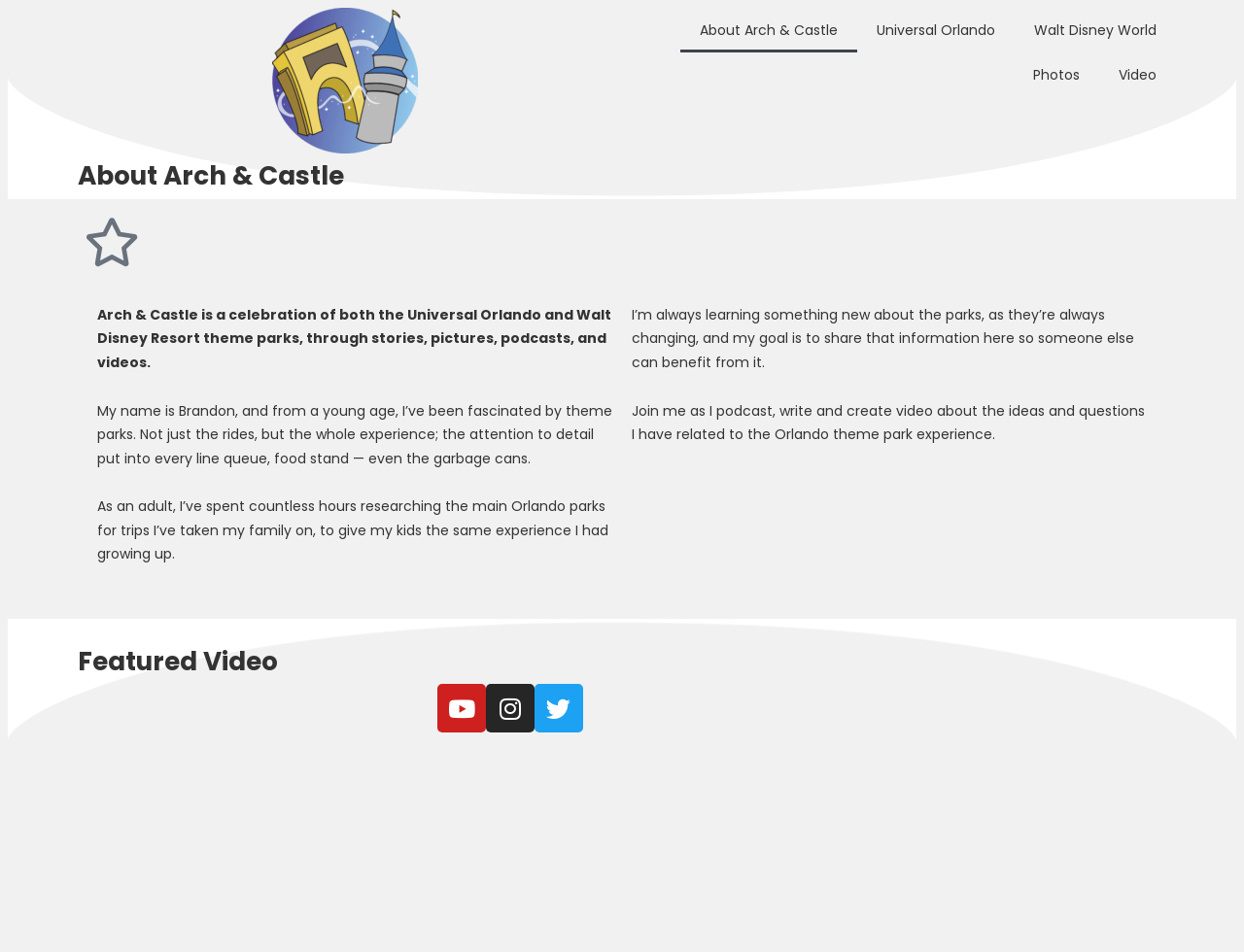What is the author's goal?
Carefully examine the image and provide a detailed answer to the question.

The text states that the author's goal is 'to share that information here so someone else can benefit from it'.